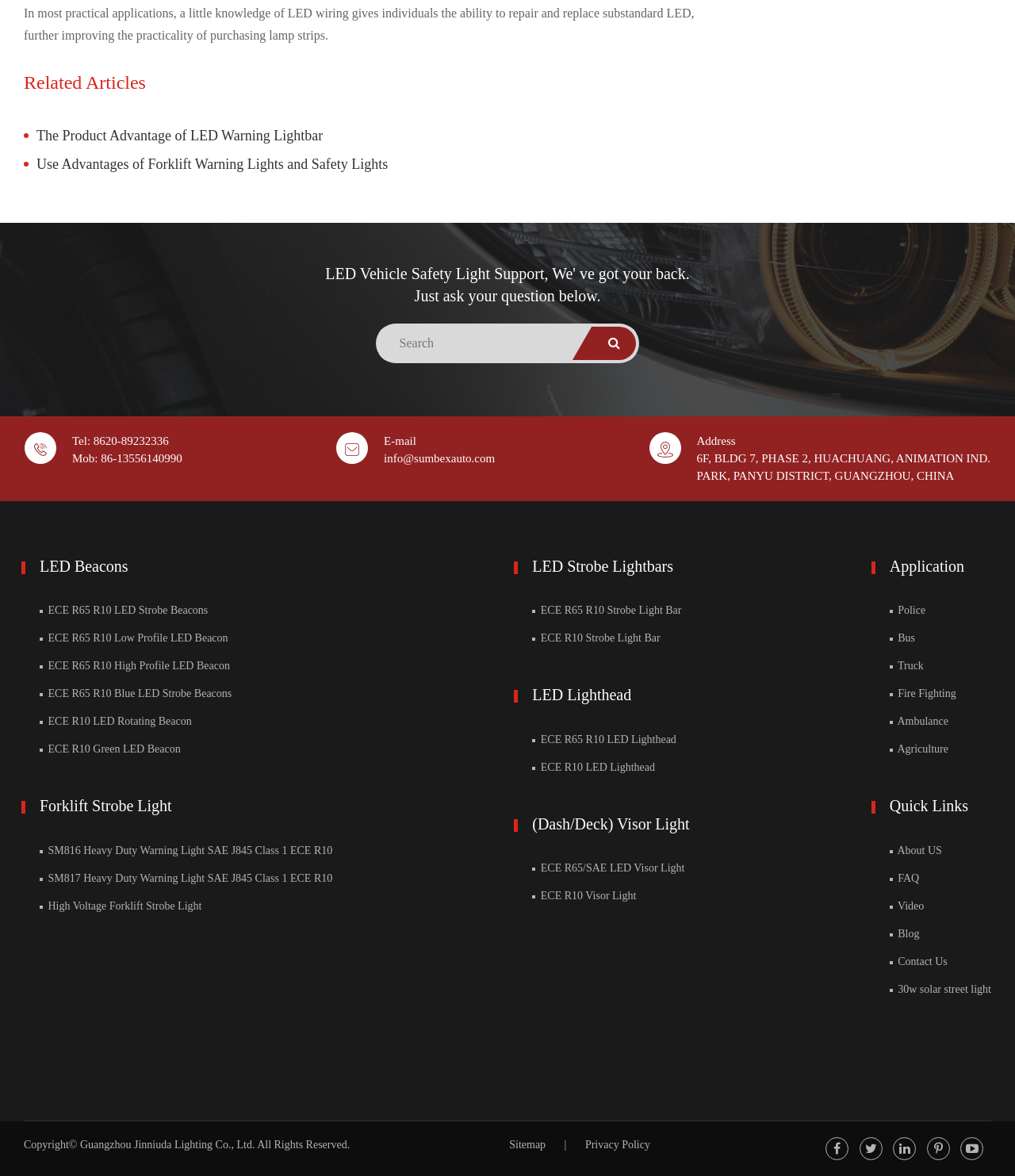Look at the image and give a detailed response to the following question: What is the purpose of the search box?

The search box is located at the bottom of the webpage, and it allows users to search the website for specific content. The search box is accompanied by a button, indicating that users can enter their search queries and submit them to retrieve relevant results.